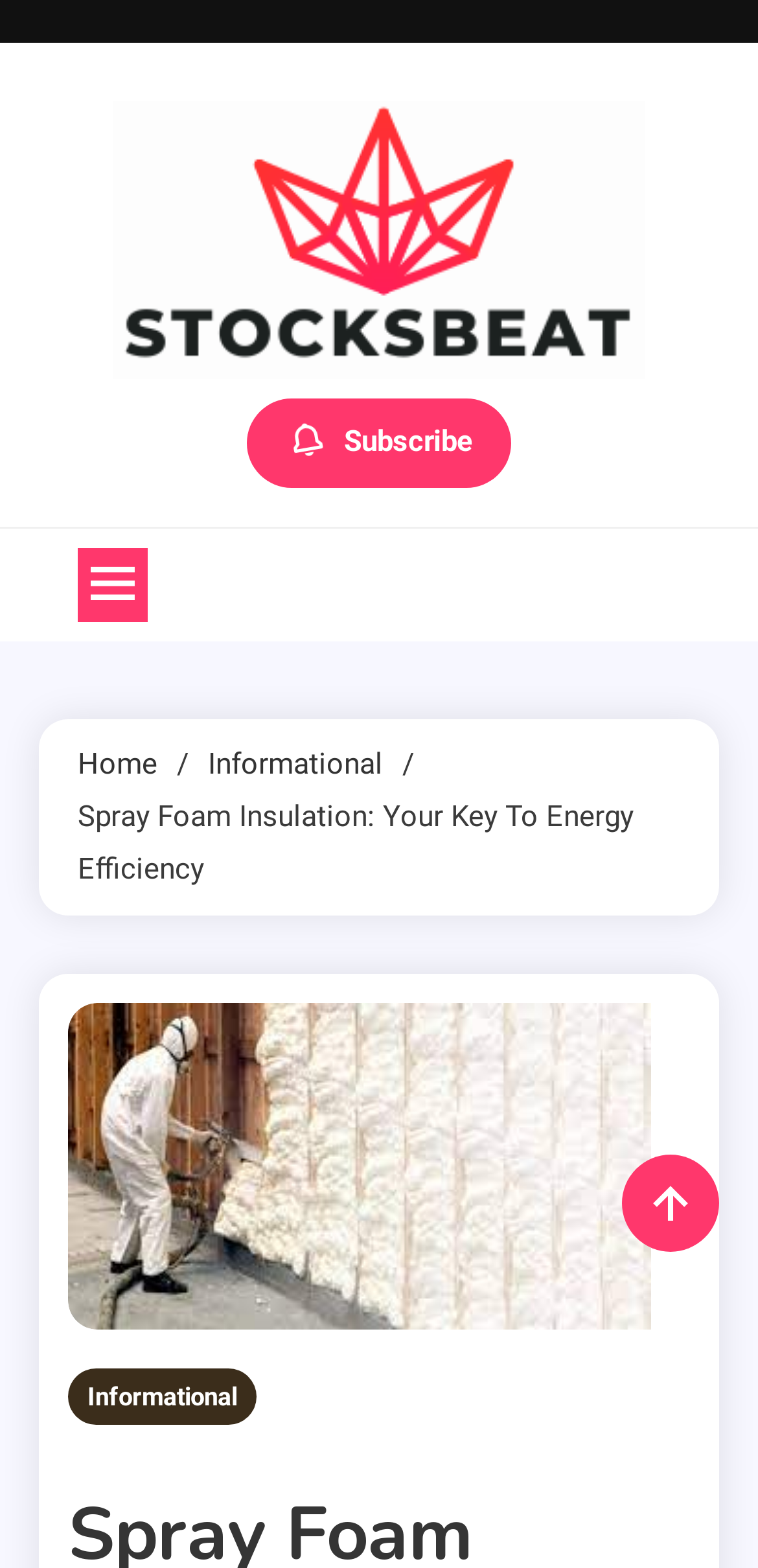Please find the bounding box for the UI element described by: "Subscribe".

[0.326, 0.254, 0.674, 0.311]